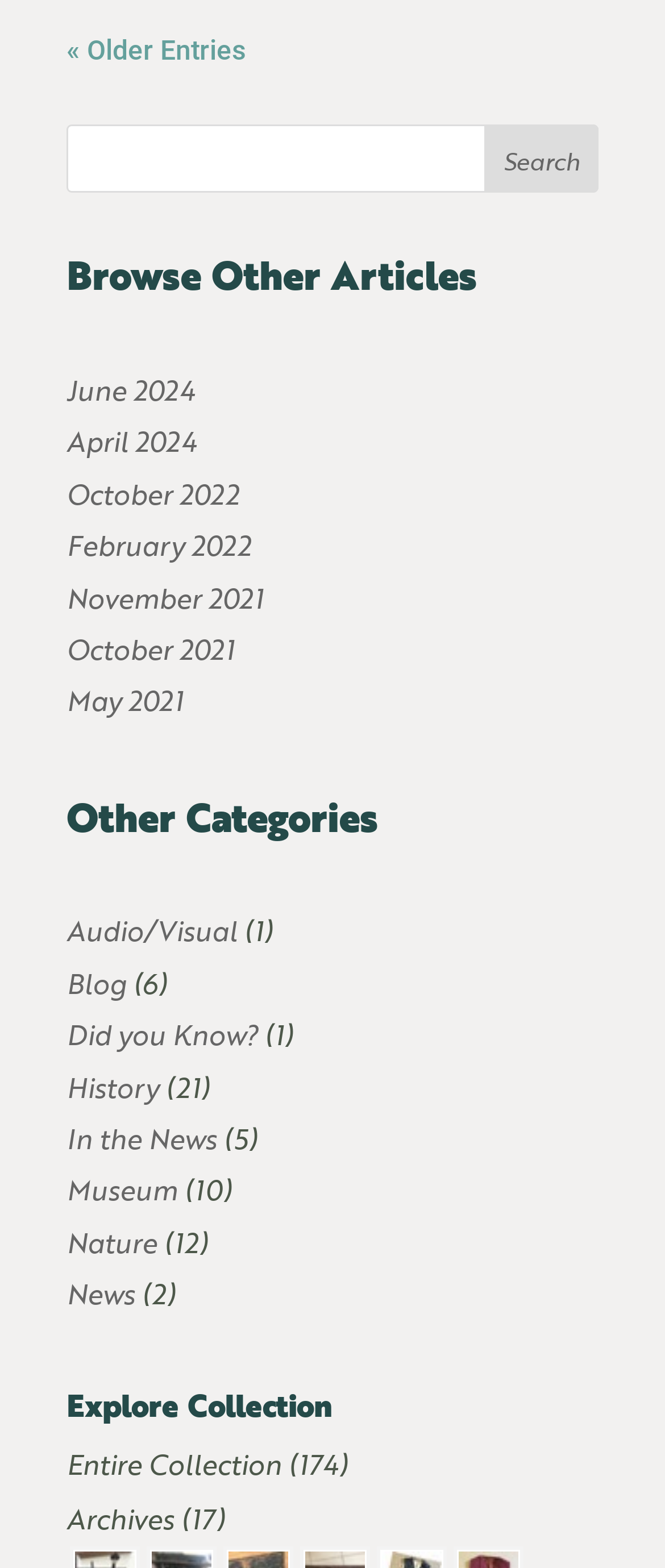Pinpoint the bounding box coordinates of the element to be clicked to execute the instruction: "View the entire collection".

[0.1, 0.923, 0.523, 0.945]